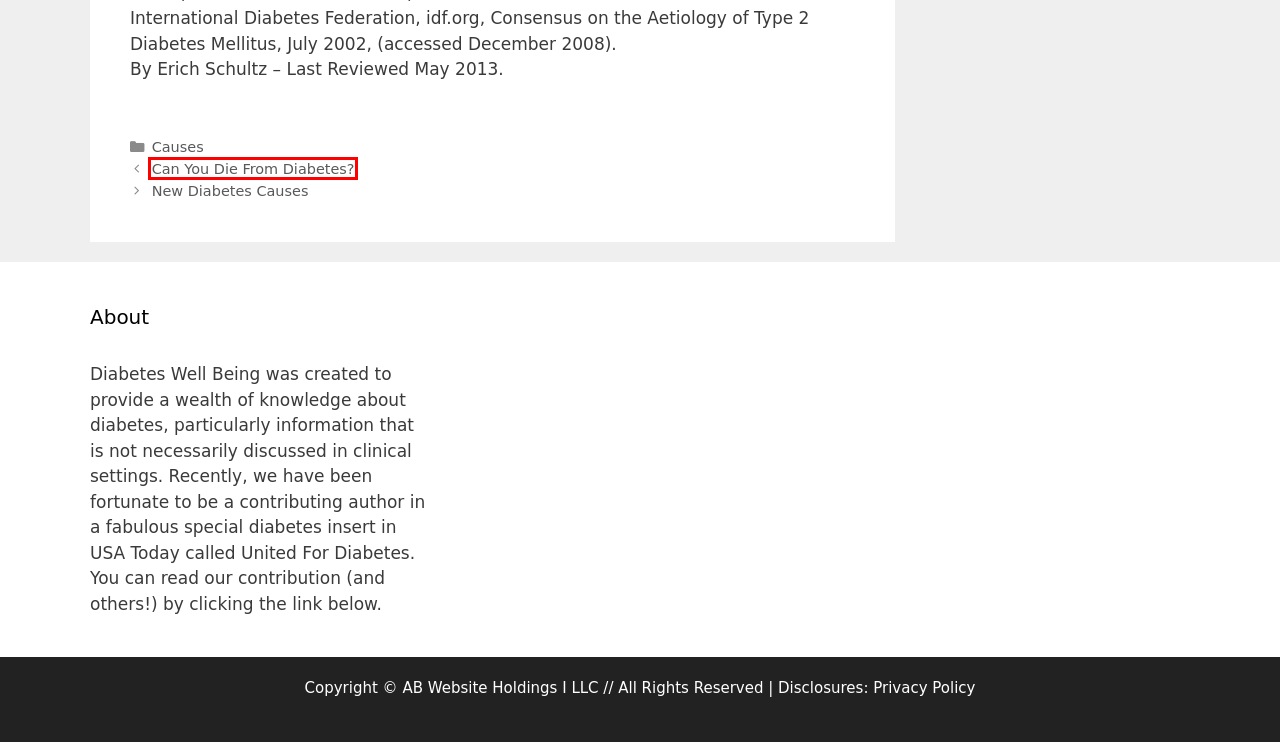You have been given a screenshot of a webpage, where a red bounding box surrounds a UI element. Identify the best matching webpage description for the page that loads after the element in the bounding box is clicked. Options include:
A. Causes Archives - Diabetes Well Being - Trusted News, Recipes and Community
B. Drinks Archives - Diabetes Well Being - Trusted News, Recipes and Community
C. Vegetarian Recipes Archives - Diabetes Well Being - Trusted News, Recipes and Community
D. New Diabetes Causes - Diabetes Well Being - Trusted News, Recipes and Community
E. Can You Die From Diabetes? - Diabetes Well Being - Trusted News, Recipes and Community
F. Nutritional Supplements Archives - Diabetes Well Being - Trusted News, Recipes and Community
G. Diabetes Spanish Language Resources - Diabetes Well Being - Trusted News, Recipes and Community
H. Diabetes and Exercise - Get Moving! - Diabetes Well Being - Trusted News, Recipes and Community

E